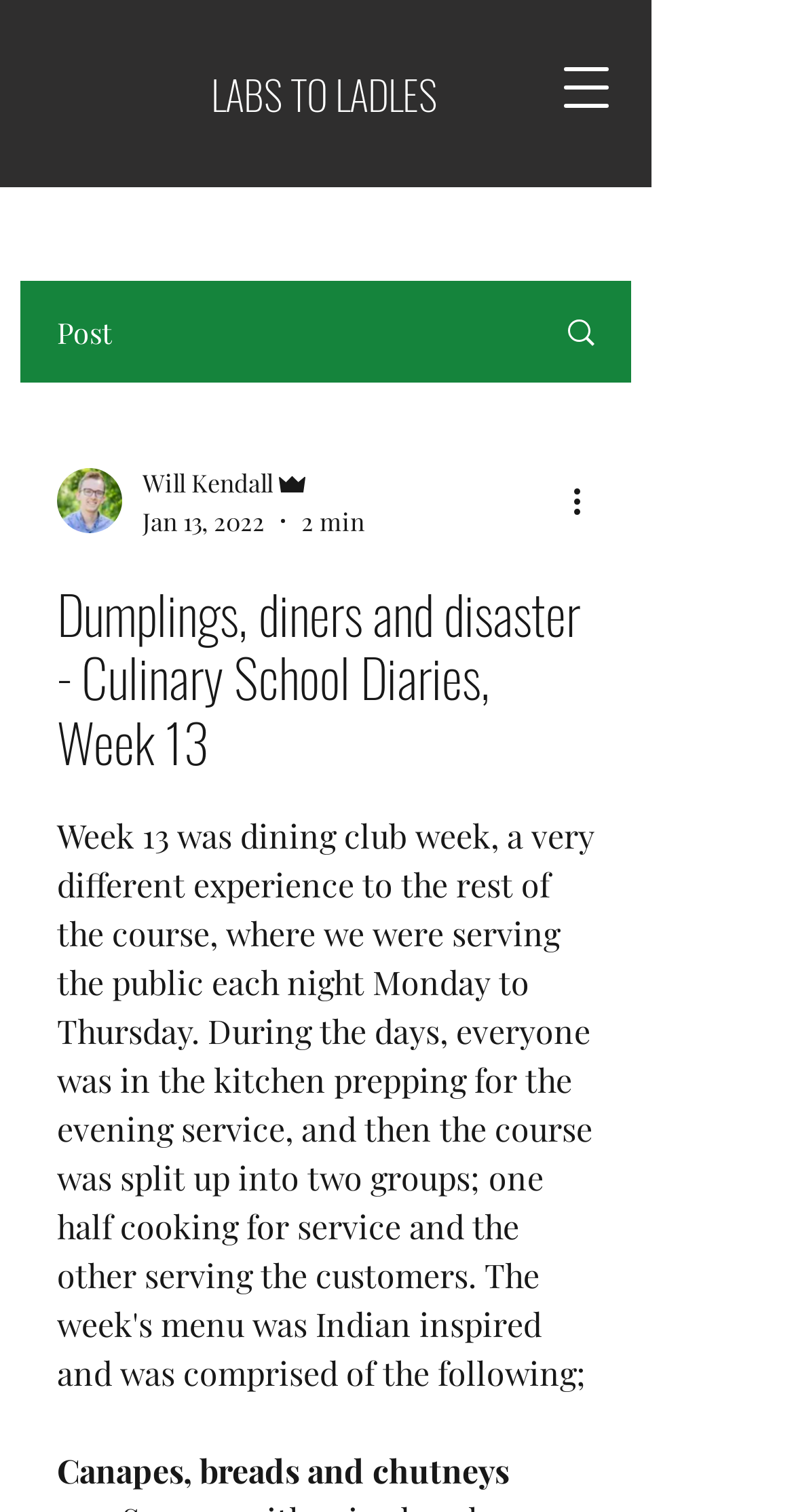Describe the webpage meticulously, covering all significant aspects.

The webpage appears to be a blog post titled "Dumplings, diners and disaster - Culinary School Diaries, Week 13". At the top of the page, there is a heading "LABS TO LADLES" in a prominent position. Below this heading, there is a button to open a navigation menu on the right side of the page.

On the left side of the page, there is a section with the writer's picture, their name "Will Kendall", and their role "Admin". Below this section, there is a date "Jan 13, 2022" and an estimated reading time of "2 min".

The main content of the blog post is headed by a title "Dumplings, diners and disaster - Culinary School Diaries, Week 13", which is followed by the blog post text. The text describes the author's experience during dining club week, where they served the public each night from Monday to Thursday.

There are two images on the page, one of which is the writer's picture, and the other is an unidentified image. There is also a "More actions" button at the bottom of the page, which has an associated image.

At the very bottom of the page, there is a section with the text "Canapes, breads and chutneys", which may be a category or tag related to the blog post.